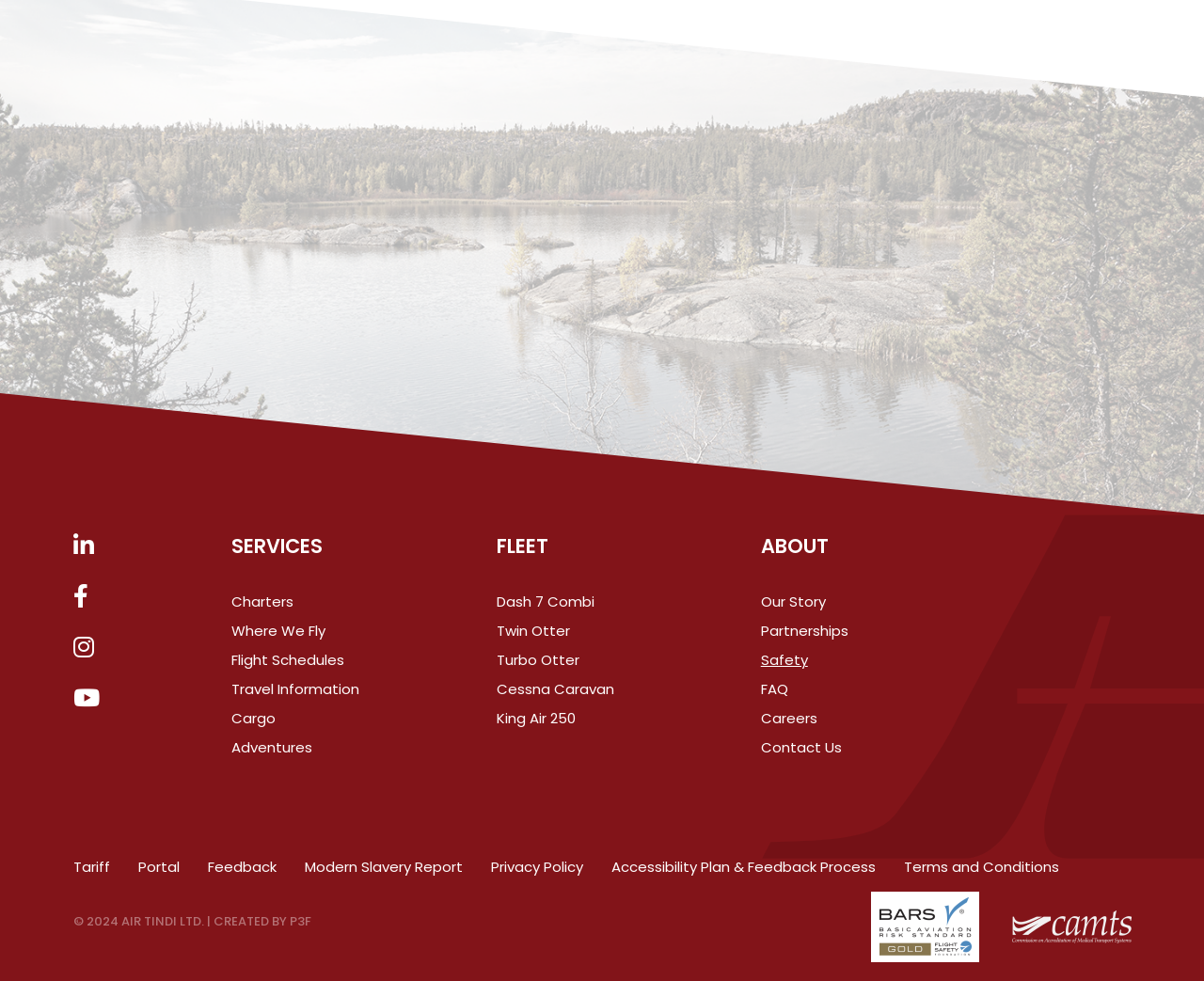Using the information in the image, could you please answer the following question in detail:
What is the company's name?

The company's name is mentioned in the footer section, along with the copyright information, as '© 2024 AIR TINDI LTD'.